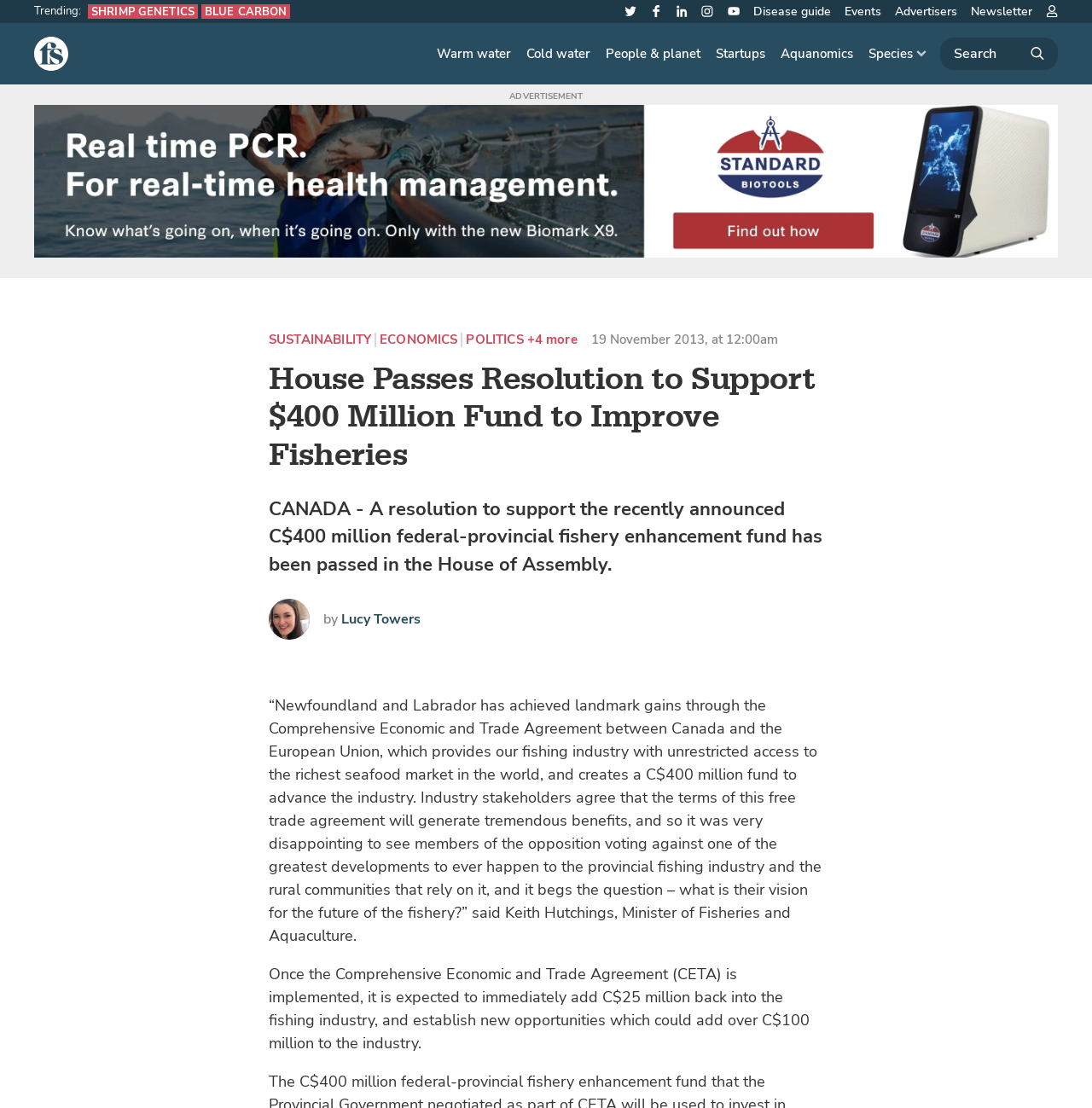Determine the bounding box coordinates for the region that must be clicked to execute the following instruction: "Learn more about SUSTAINABILITY".

[0.246, 0.3, 0.34, 0.313]